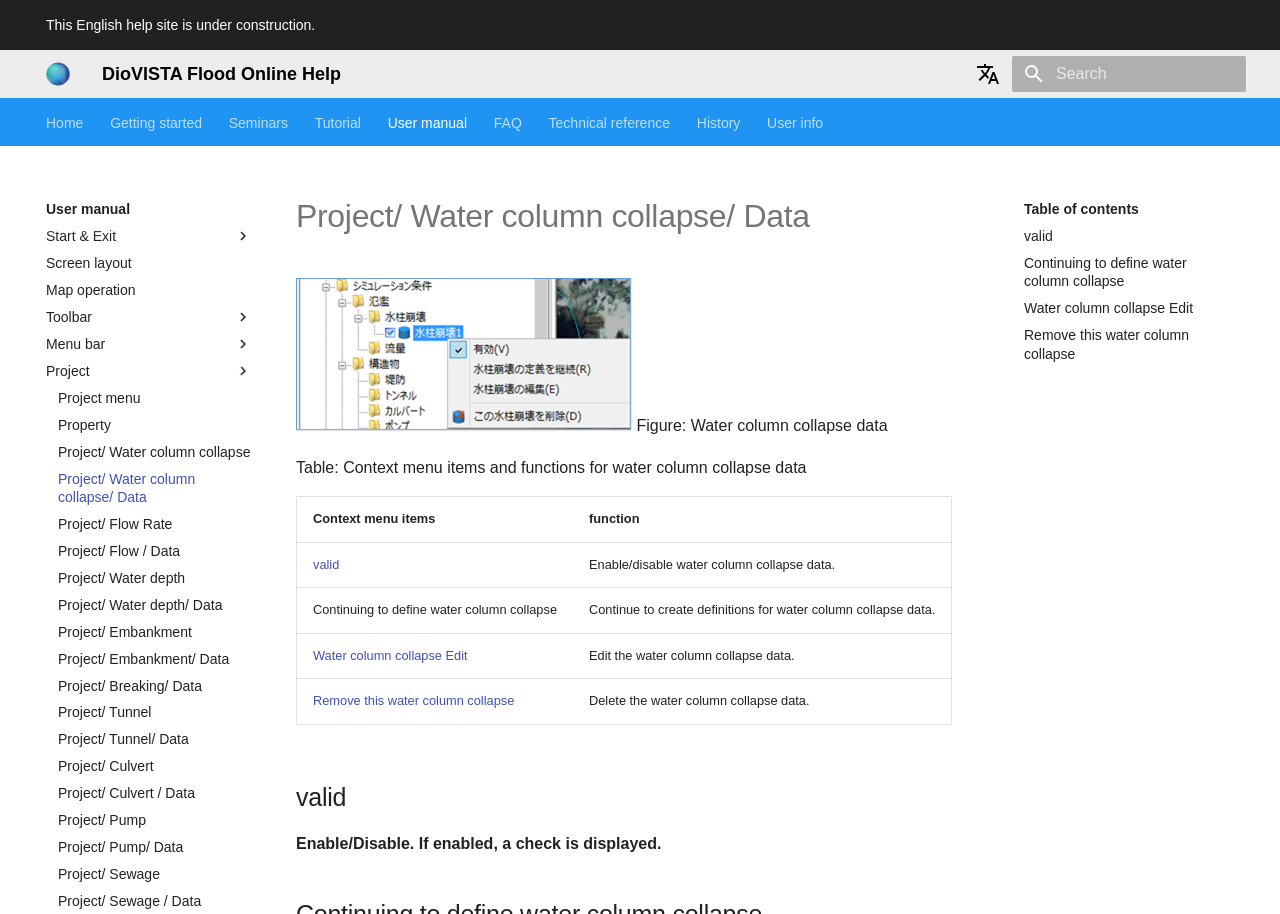Use a single word or phrase to answer the question: What type of data is being displayed in the figure?

Water column collapse data